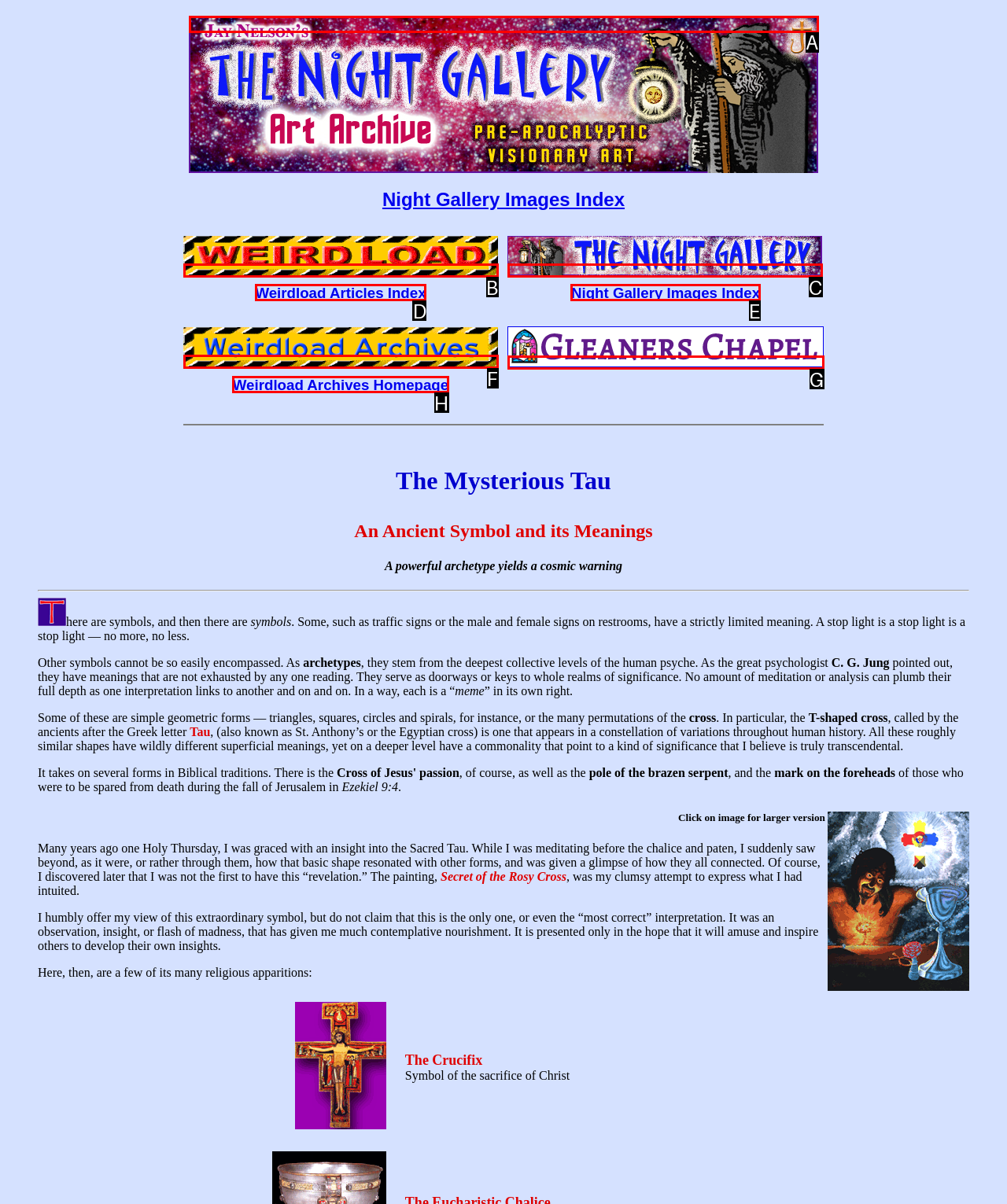Identify the HTML element that corresponds to the following description: title="Weirdload Articles". Provide the letter of the correct option from the presented choices.

B